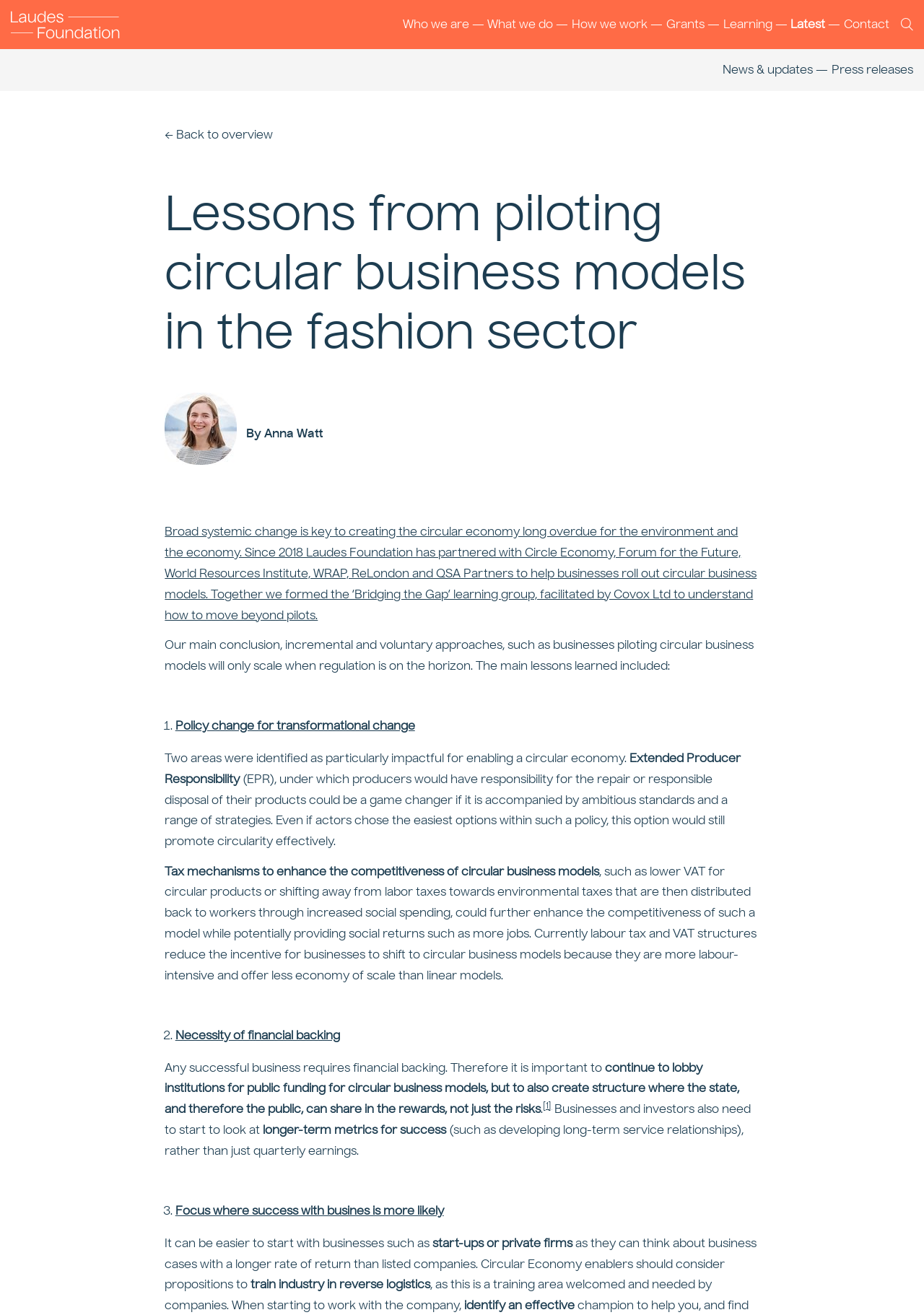Please provide a comprehensive answer to the question based on the screenshot: What is the main topic of the webpage?

The question asks for the main topic of the webpage. By reading the text on the webpage, we can see that it discusses the importance of systemic change for creating a circular economy and the lessons learned from piloting circular business models in the fashion sector. This suggests that the main topic of the webpage is 'circular economy'.